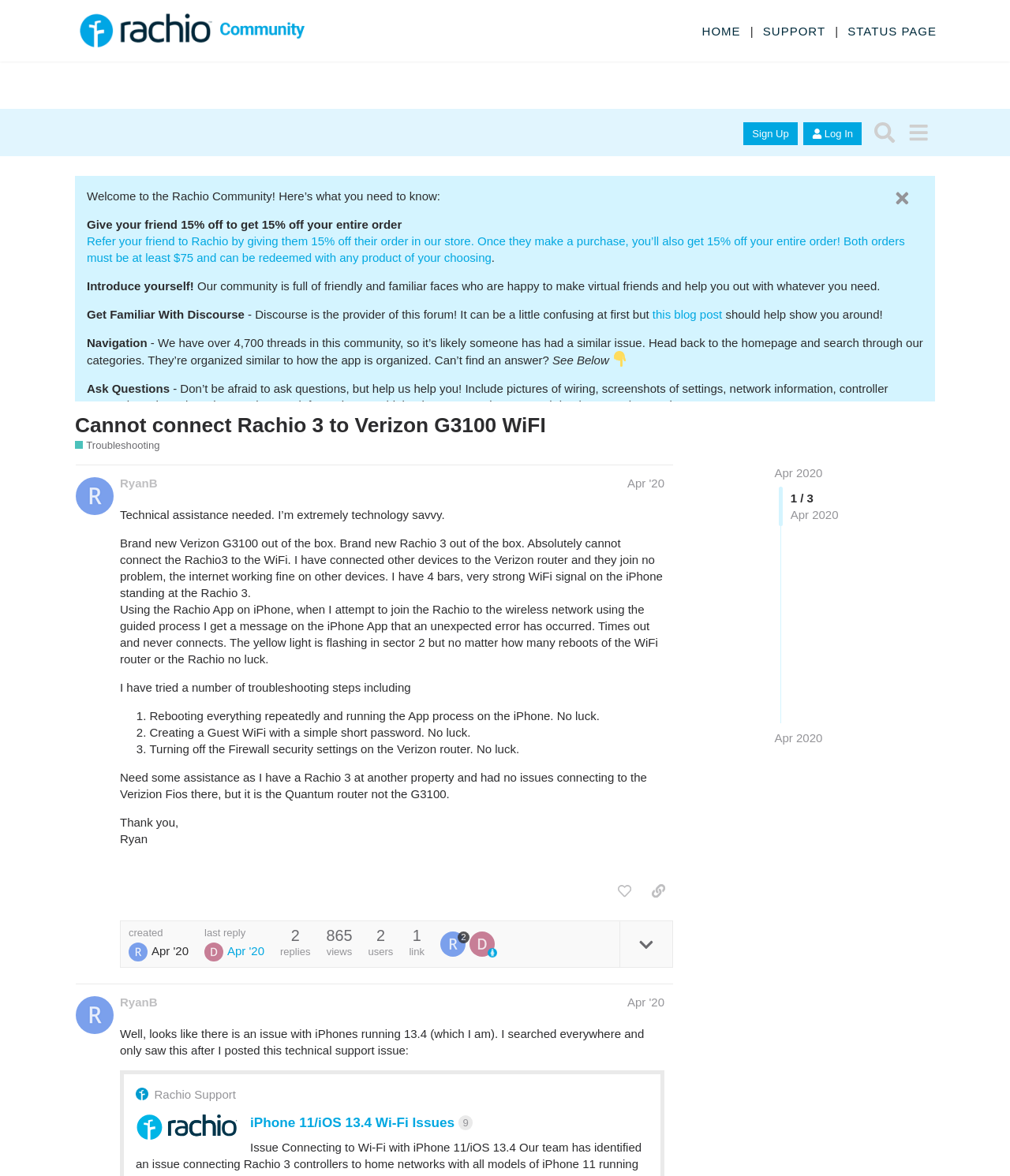Locate the bounding box coordinates of the area you need to click to fulfill this instruction: 'Click on the link 'Contact Rachio''. The coordinates must be in the form of four float numbers ranging from 0 to 1: [left, top, right, bottom].

[0.086, 0.517, 0.166, 0.529]